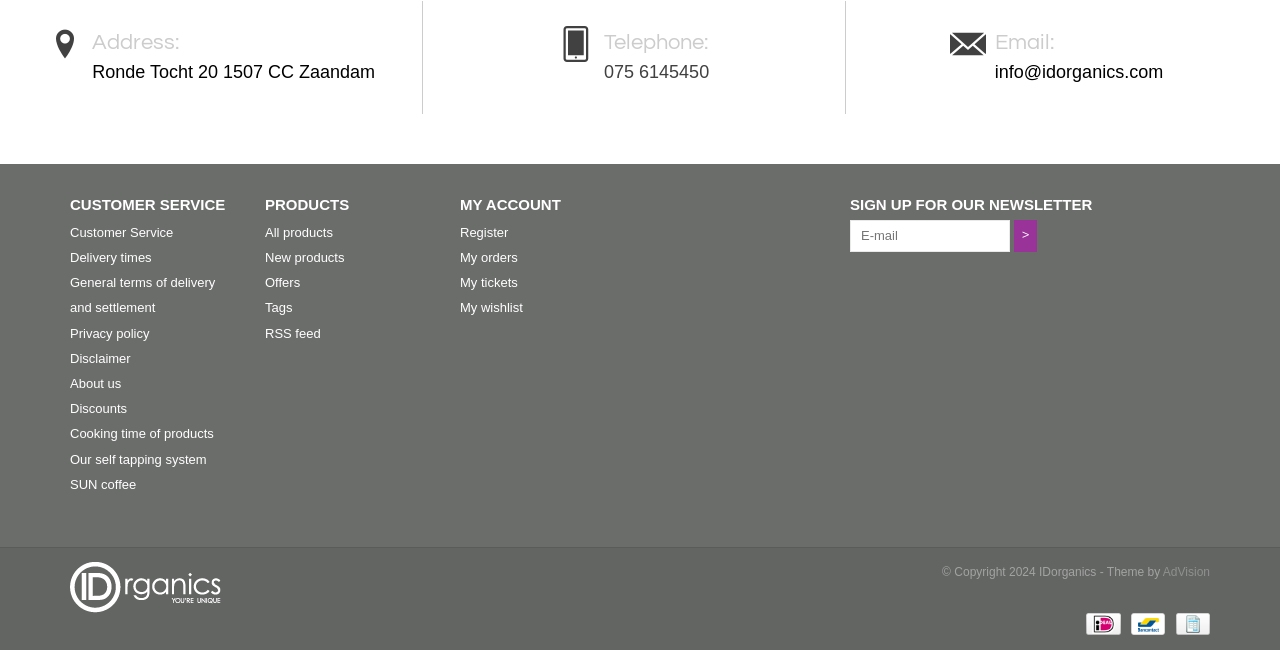Determine the coordinates of the bounding box that should be clicked to complete the instruction: "Click the 'LIVE SCORES' button". The coordinates should be represented by four float numbers between 0 and 1: [left, top, right, bottom].

None